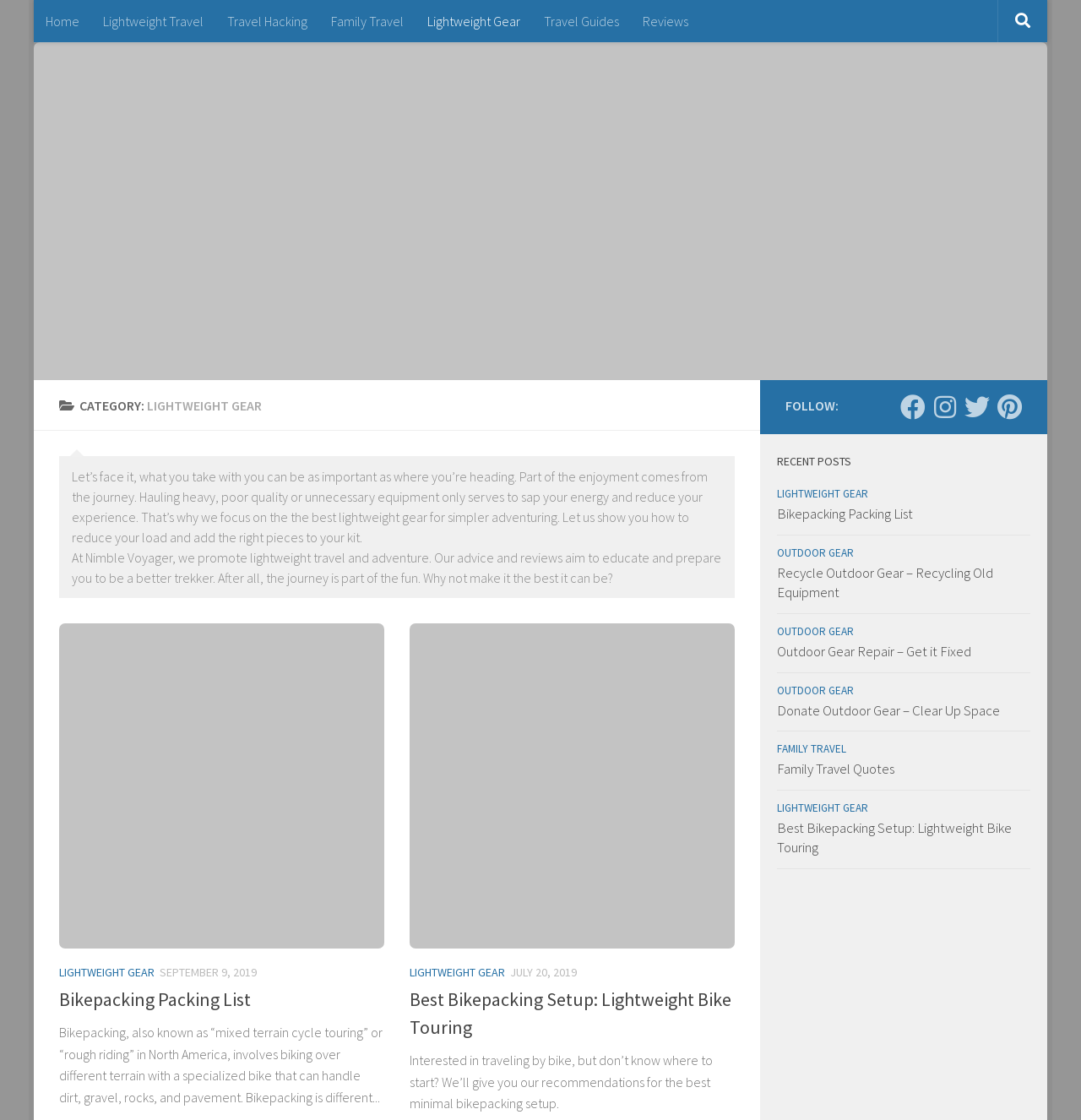Identify the bounding box coordinates for the UI element described by the following text: "Lightweight Gear". Provide the coordinates as four float numbers between 0 and 1, in the format [left, top, right, bottom].

[0.719, 0.715, 0.803, 0.728]